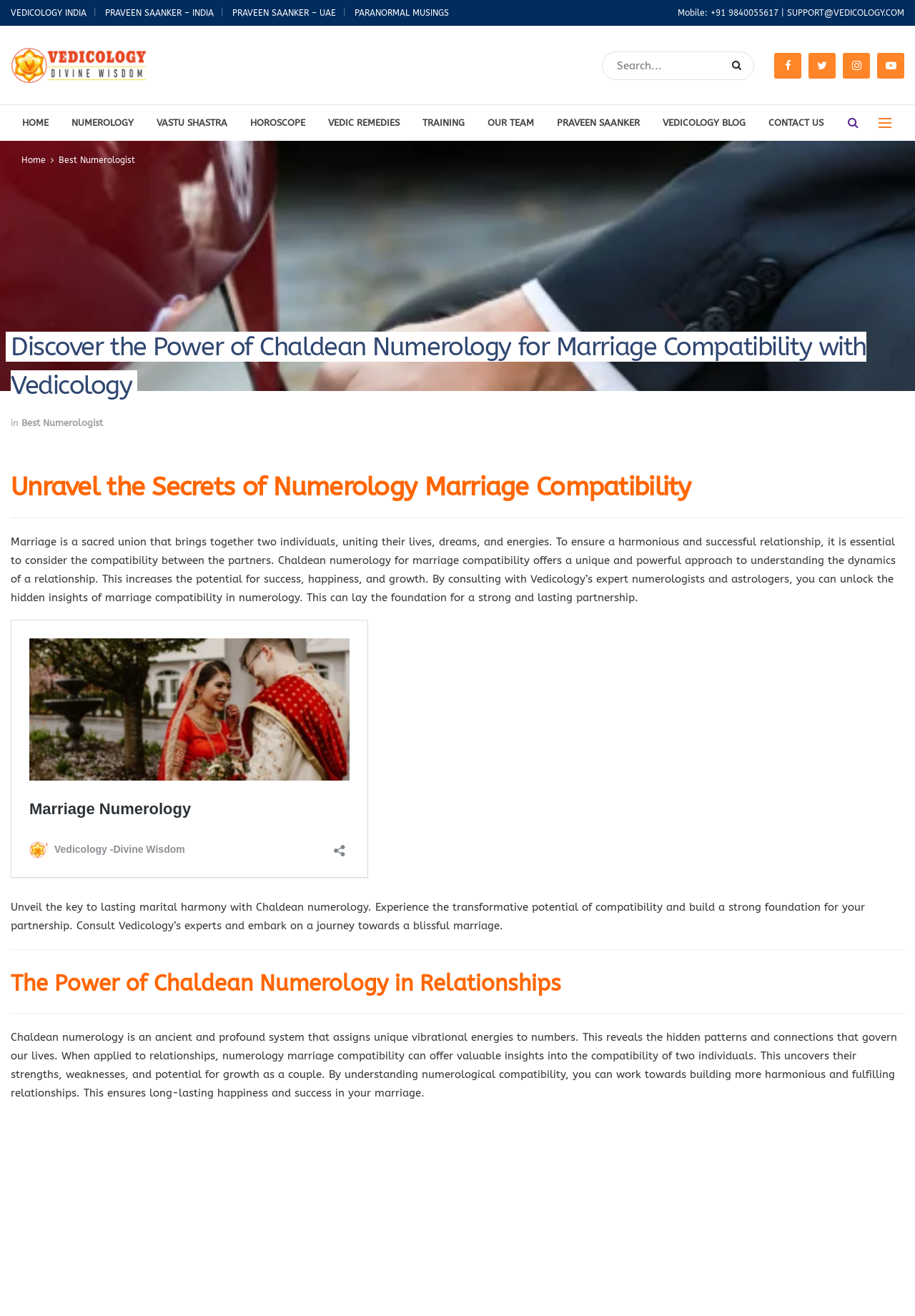What is the purpose of consulting Vedicology's experts?
Look at the image and respond to the question as thoroughly as possible.

According to the webpage, consulting Vedicology's experts can help unlock the hidden insights of marriage compatibility, which can lay the foundation for a strong and lasting partnership. This is mentioned in the paragraph that starts with 'Marriage is a sacred union...'.